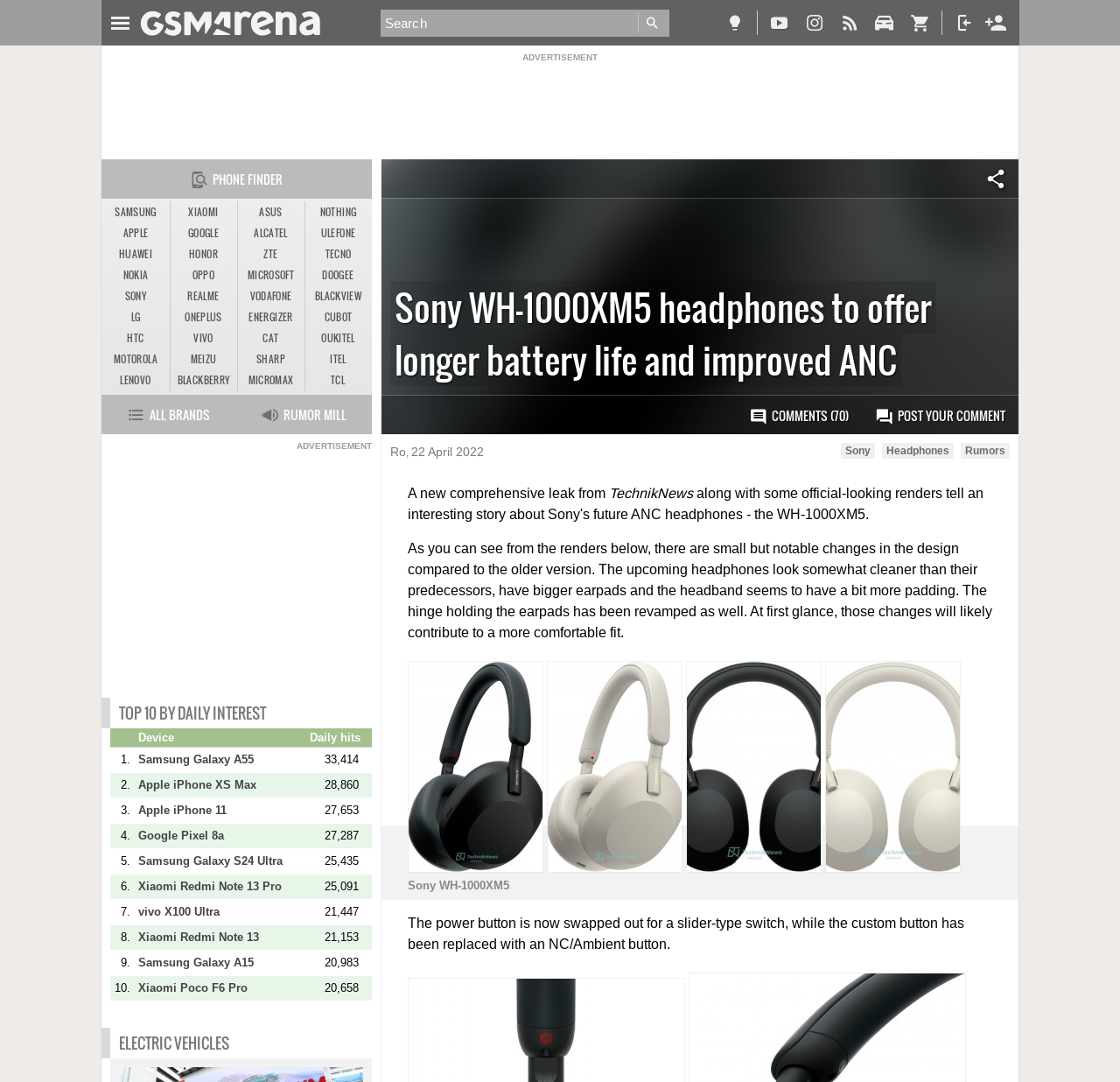Provide a single word or phrase to answer the given question: 
How many comments are there on this webpage?

70